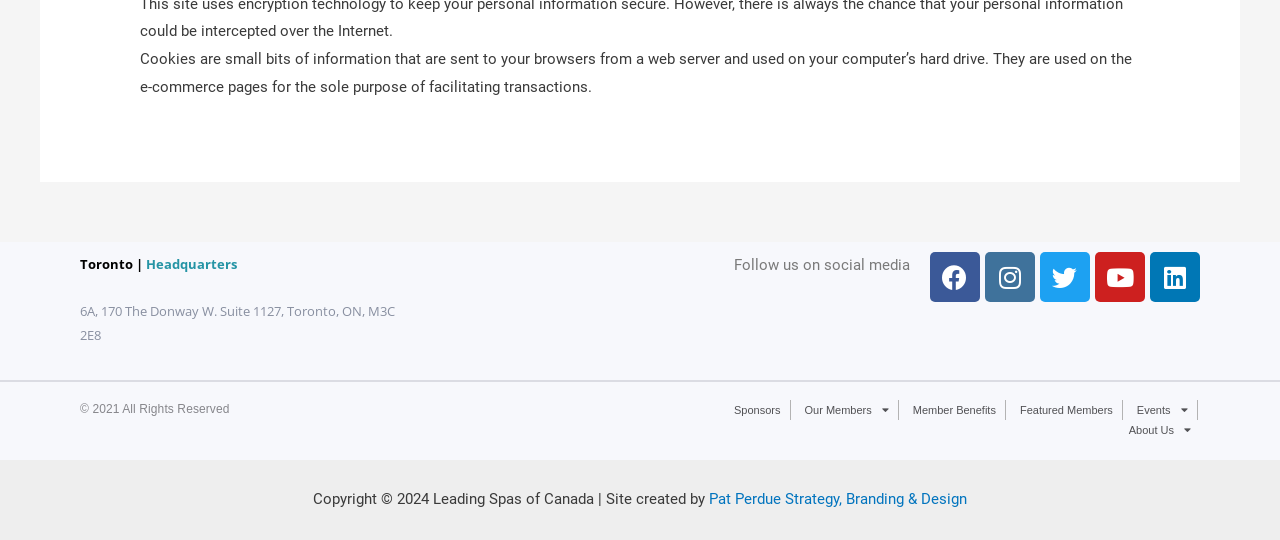What is the copyright year of this website? Using the information from the screenshot, answer with a single word or phrase.

2021 and 2024